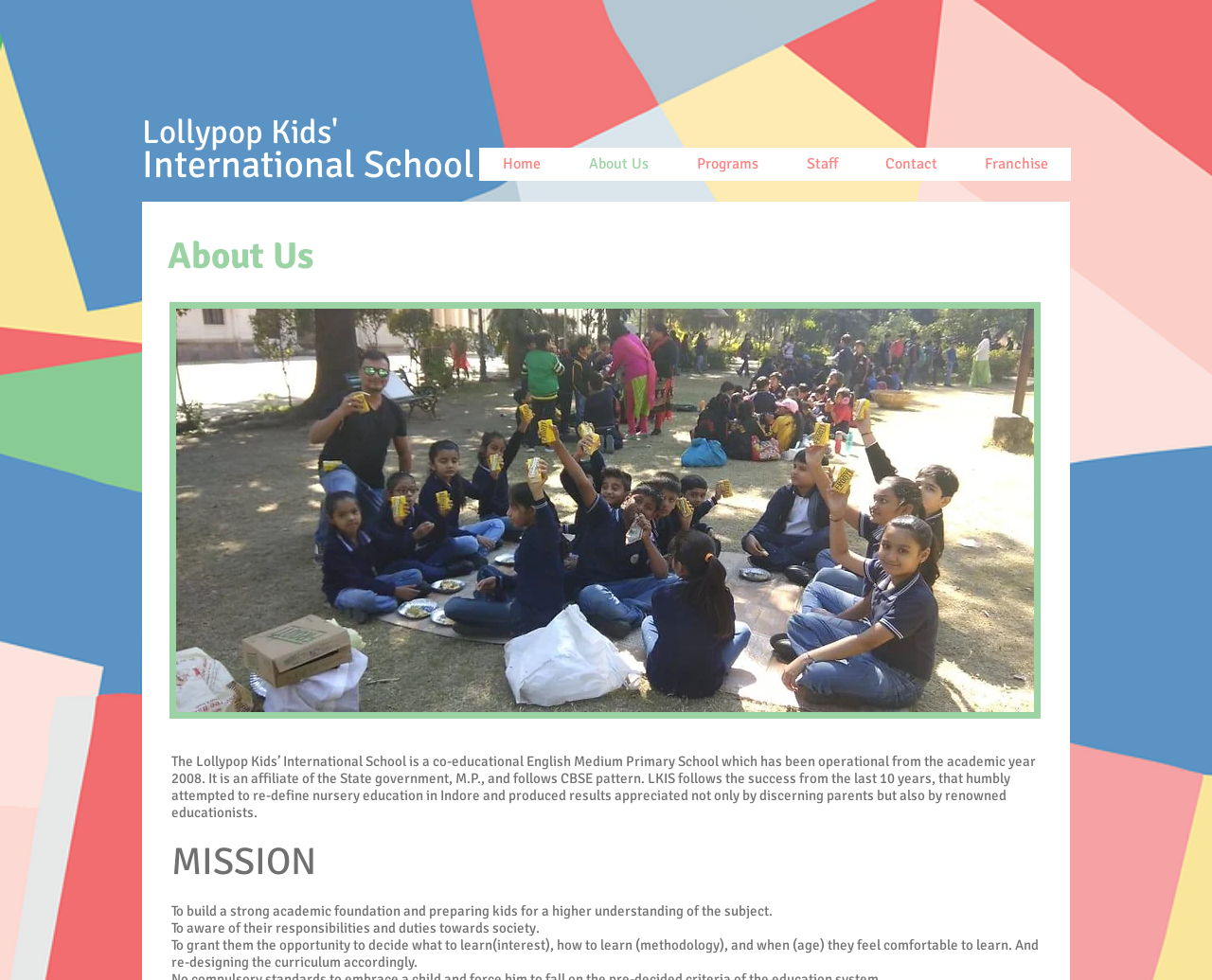What is the pattern followed by Lollypop Kids' International School?
Look at the screenshot and give a one-word or phrase answer.

CBSE pattern